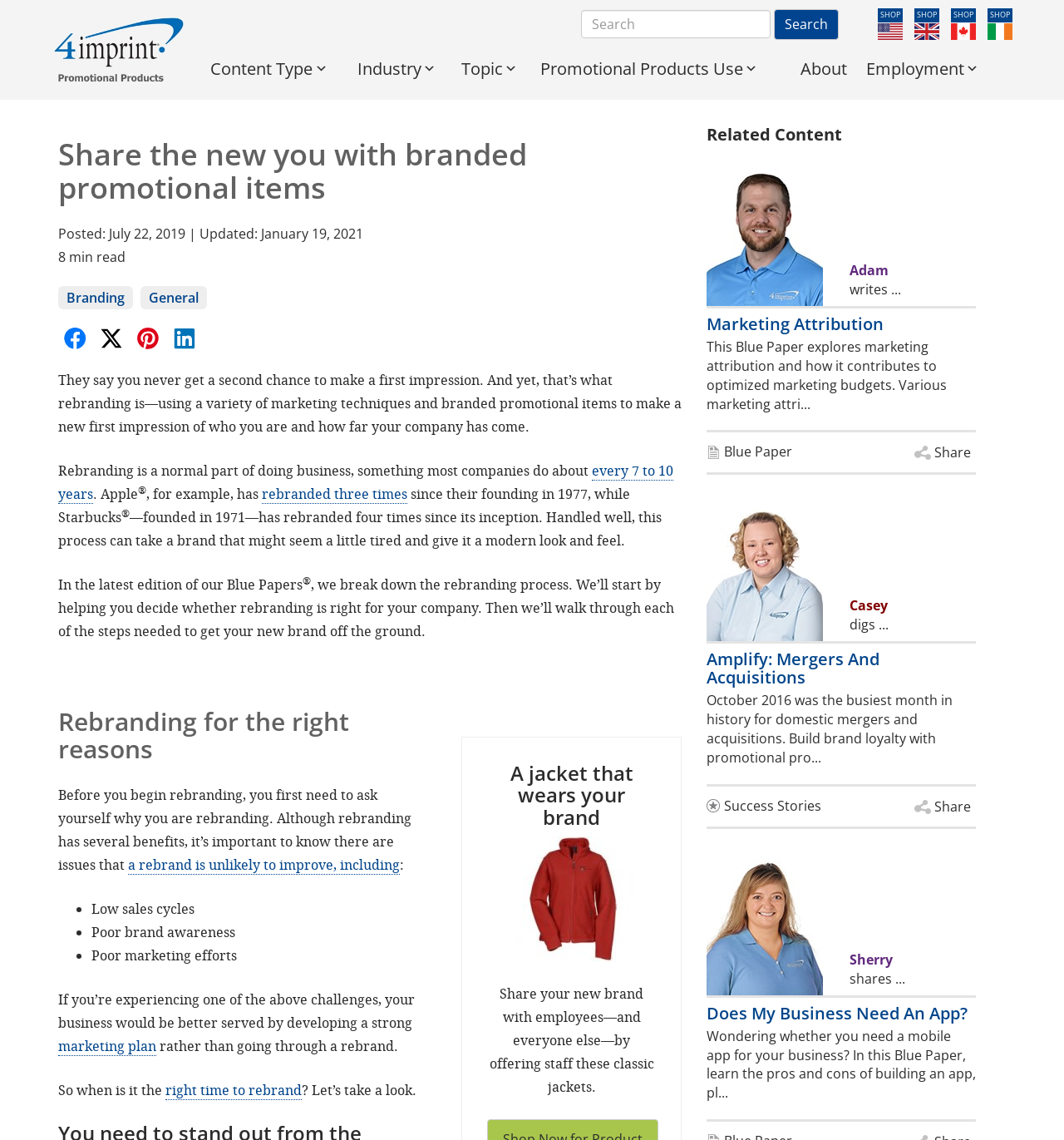Pinpoint the bounding box coordinates of the area that should be clicked to complete the following instruction: "Share on Facebook". The coordinates must be given as four float numbers between 0 and 1, i.e., [left, top, right, bottom].

[0.055, 0.287, 0.089, 0.304]